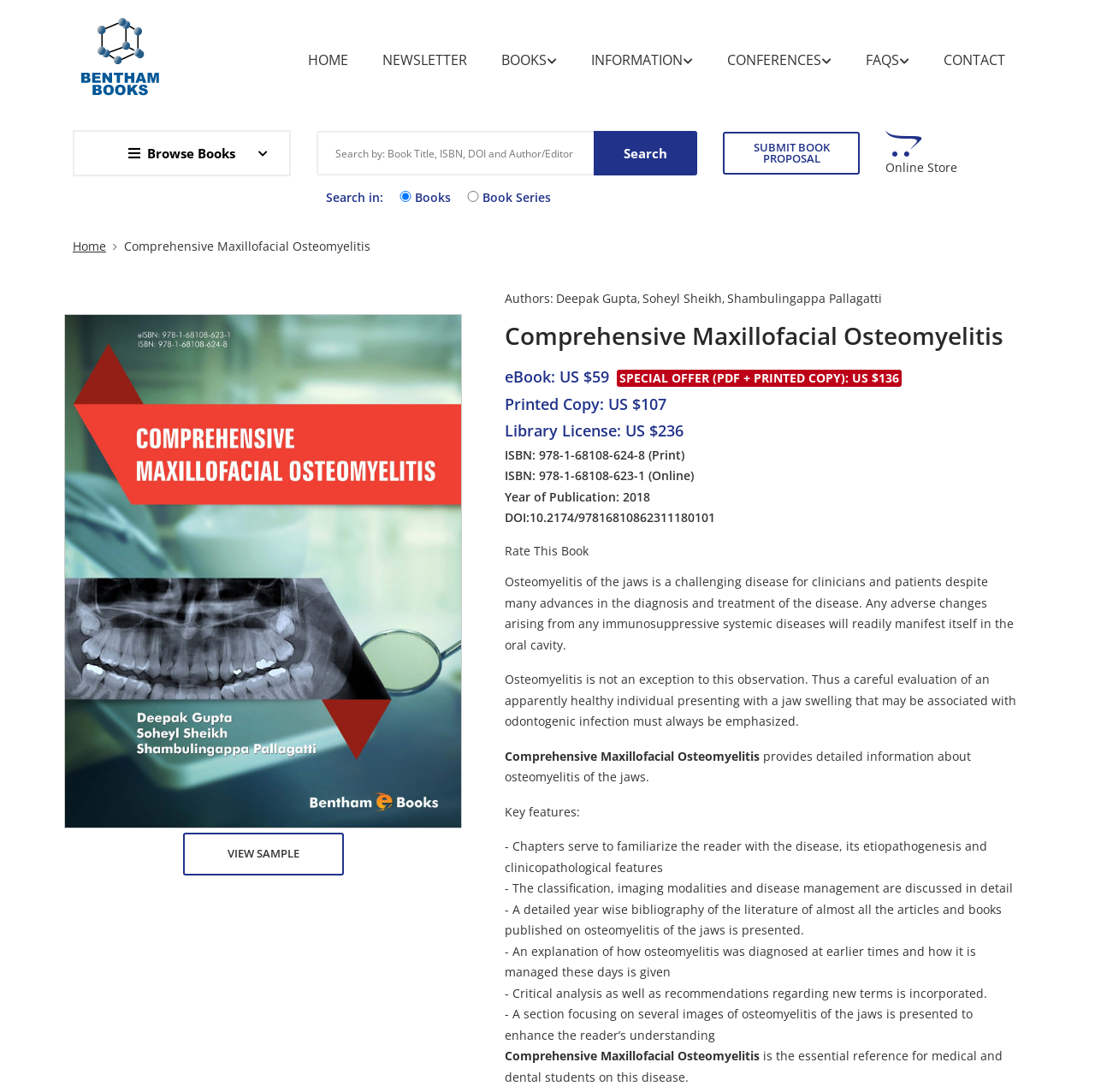What is the last link in the 'FOR AUTHORS AND EDITORS' section?
Provide an in-depth answer to the question, covering all aspects.

By examining the webpage structure, I found that the last link in the 'FOR AUTHORS AND EDITORS' section is 'Book Proposal Submission Form', which likely allows authors and editors to submit book proposals.